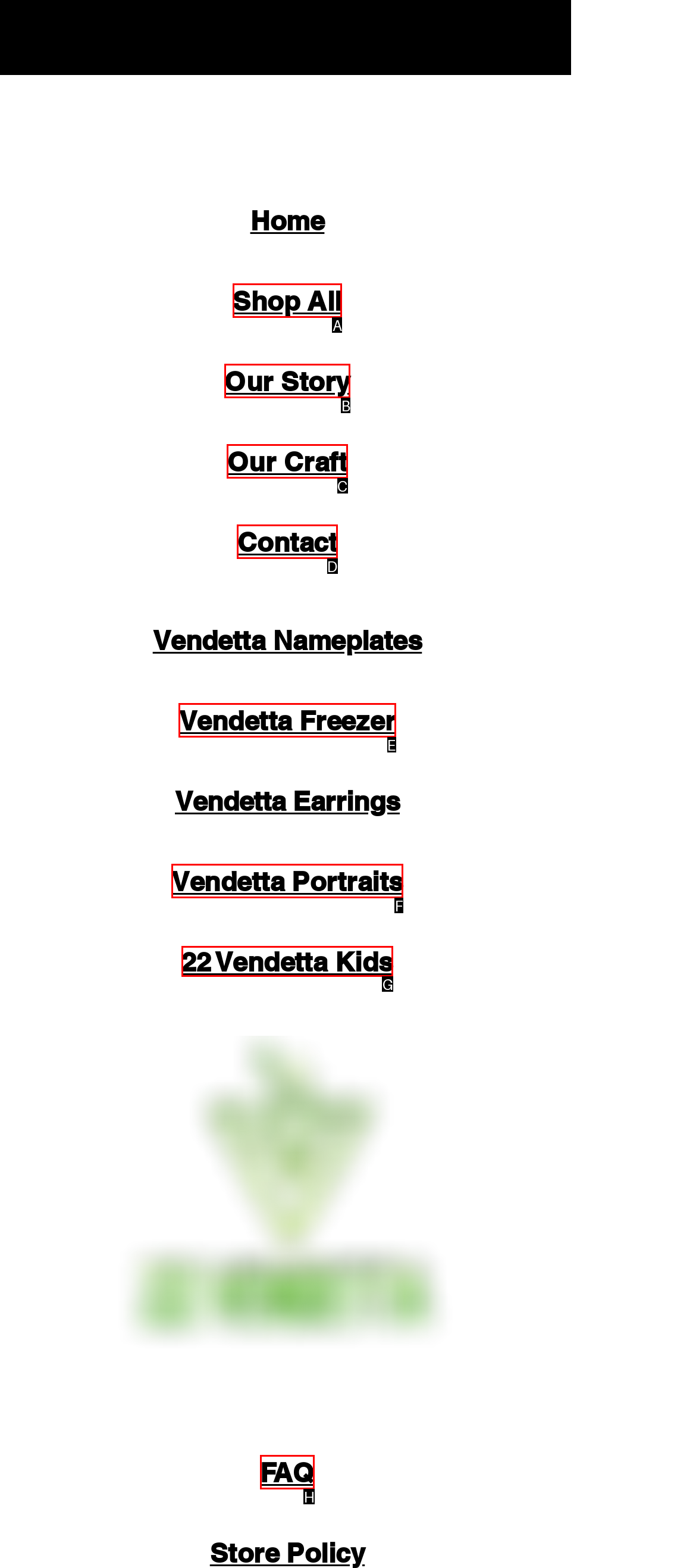Match the element description: Contact to the correct HTML element. Answer with the letter of the selected option.

D